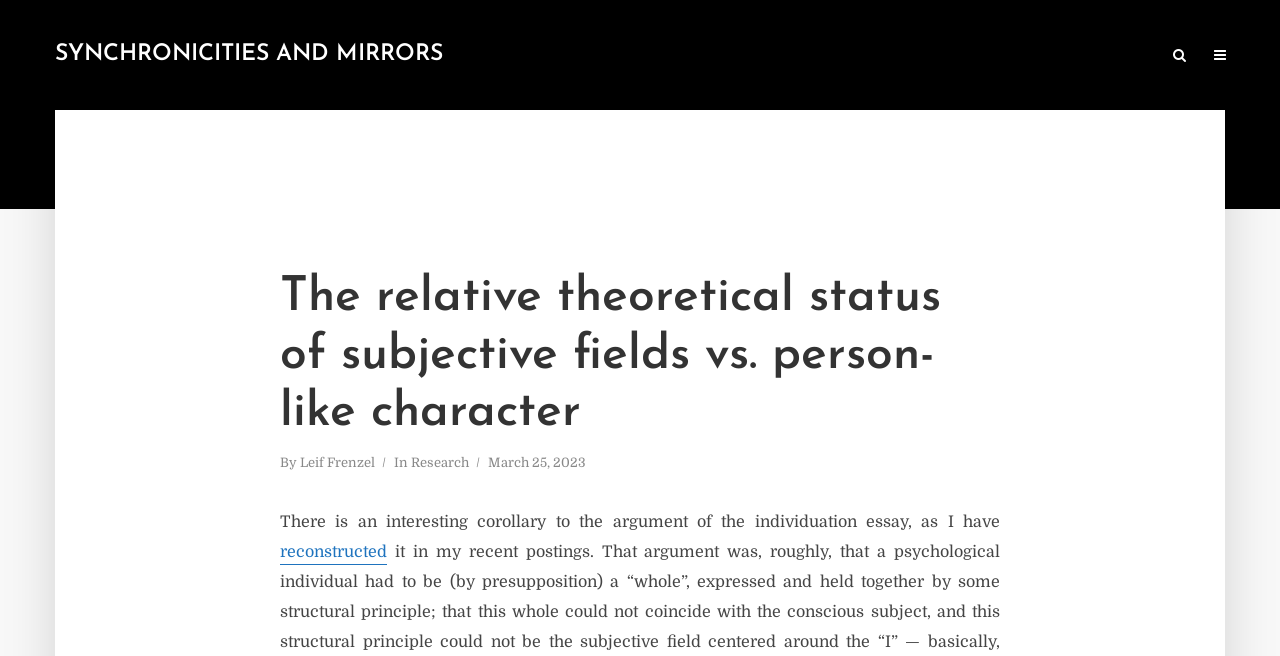Who is the author of this article?
Refer to the image and provide a one-word or short phrase answer.

Leif Frenzel